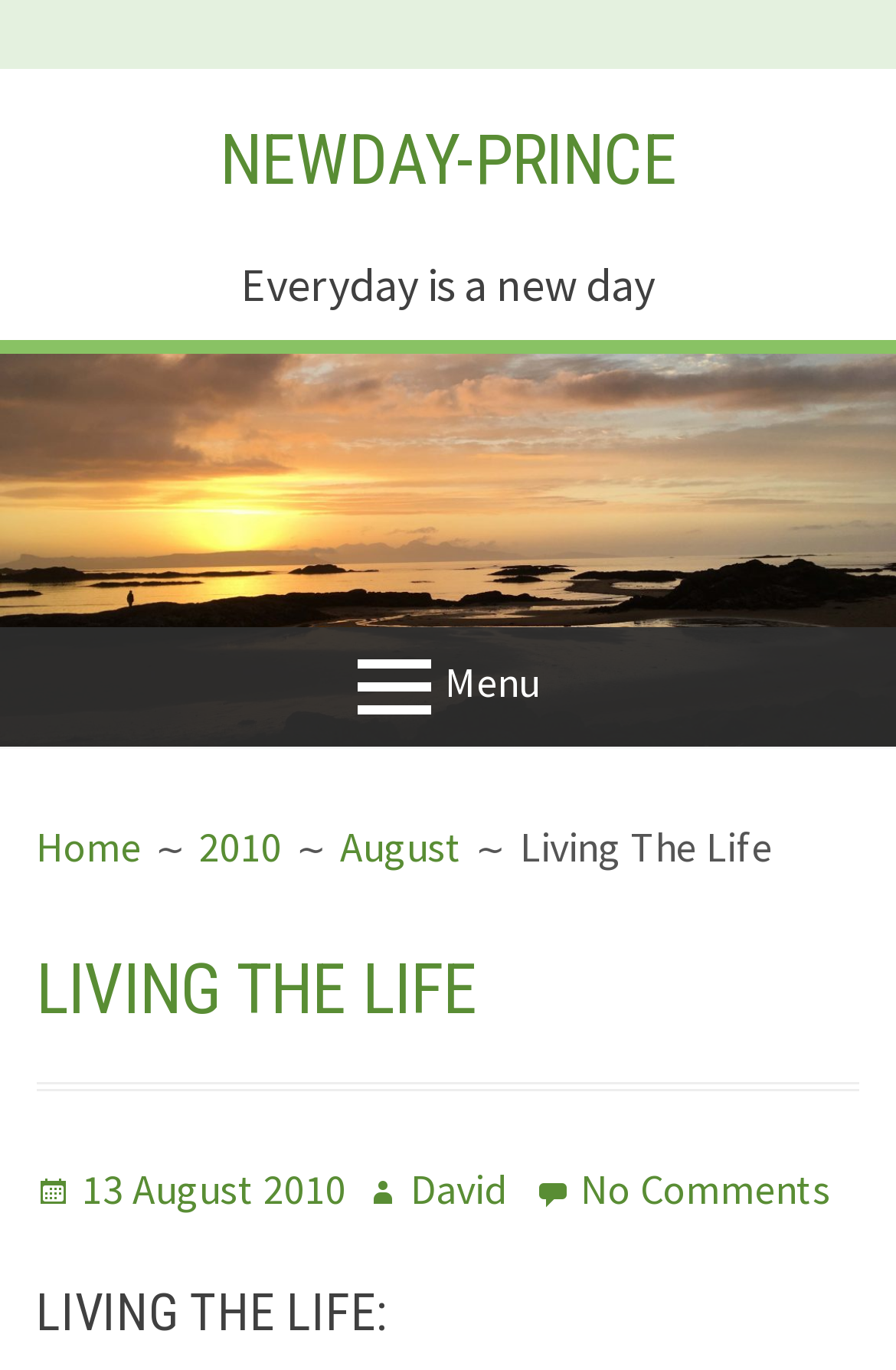When was the current article posted?
Using the image, elaborate on the answer with as much detail as possible.

The posted date and time of the current article can be found in the link element that contains the text ' 13 August 2010'. This element is located below the heading element.